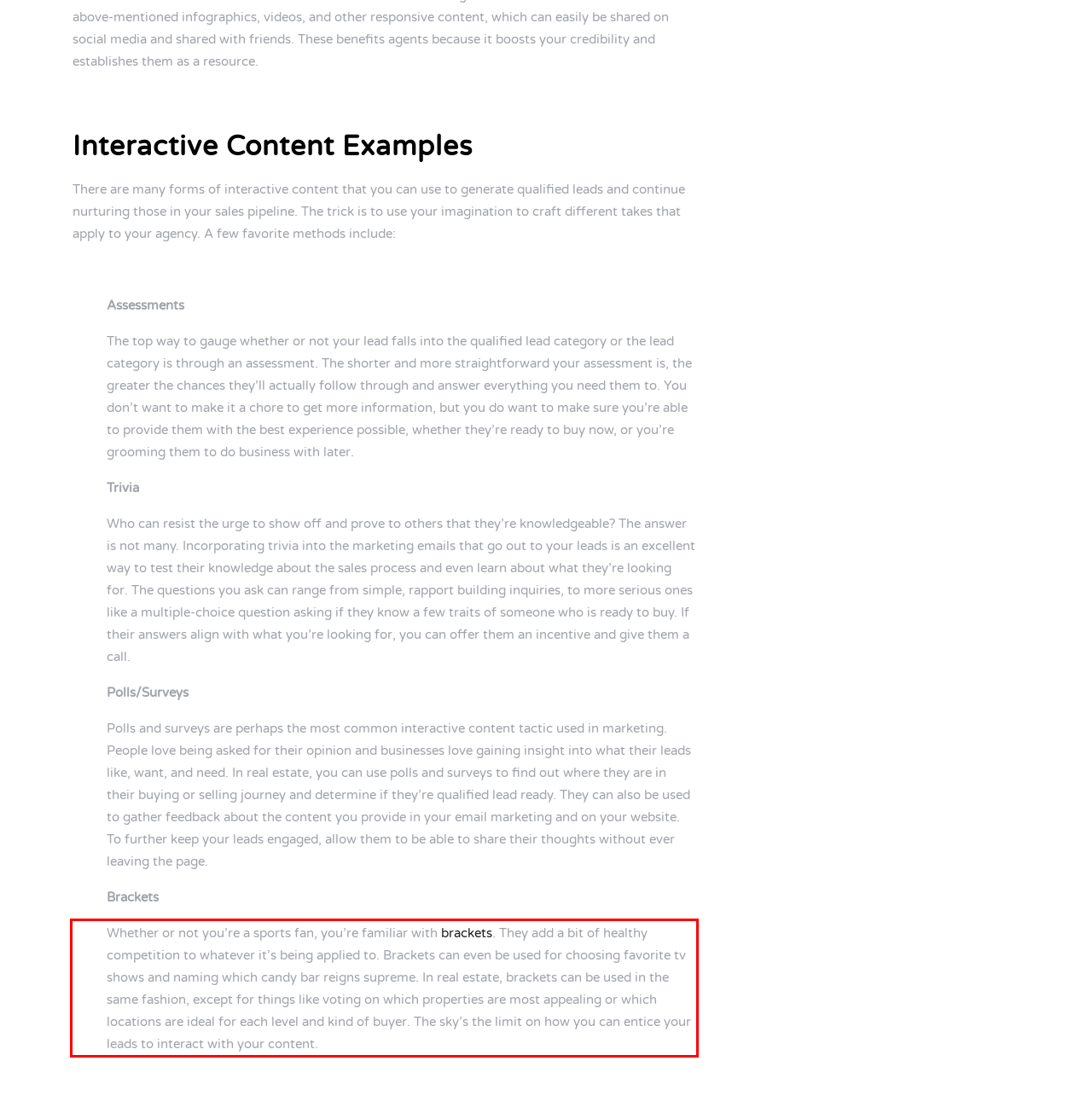Inspect the webpage screenshot that has a red bounding box and use OCR technology to read and display the text inside the red bounding box.

Whether or not you’re a sports fan, you’re familiar with brackets. They add a bit of healthy competition to whatever it’s being applied to. Brackets can even be used for choosing favorite tv shows and naming which candy bar reigns supreme. In real estate, brackets can be used in the same fashion, except for things like voting on which properties are most appealing or which locations are ideal for each level and kind of buyer. The sky’s the limit on how you can entice your leads to interact with your content.